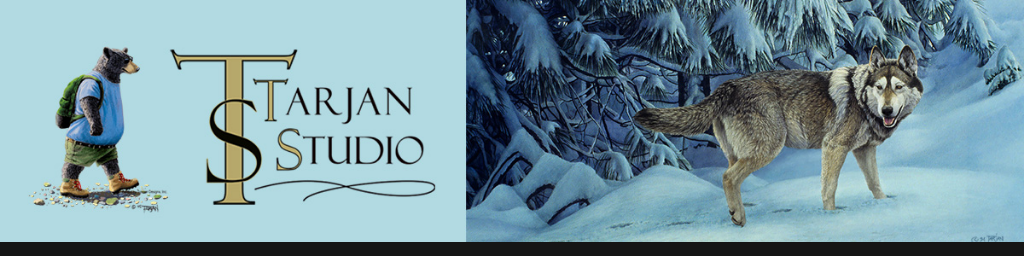Describe in detail everything you see in the image.

The image features a captivating banner for Tarjan Studio, showcasing a whimsical and artistic brand identity. On the left side, a charming illustration of a bear, clad in a blue shirt and backpack, appears to explore a serene, snow-dusted environment, reflecting a playful yet youthful character. The bear's inquisitive expression adds a sense of adventure.

To the right, the studio's name, "Tarjan Studio," is prominently displayed in elegant, stylized typography, merging sophistication with creativity. This text is artistically intertwined with the illustration, enhancing the visual appeal.

In the background, the right part of the banner presents a beautifully detailed scene depicting a wolf standing amidst a tranquil, snowy landscape. The wolf, with its alert stance and vibrant fur, captures the viewer's attention, suggesting a connection to nature and artistry. The delicate interplay of colors and textures in the background further enriches the overall composition of the banner.